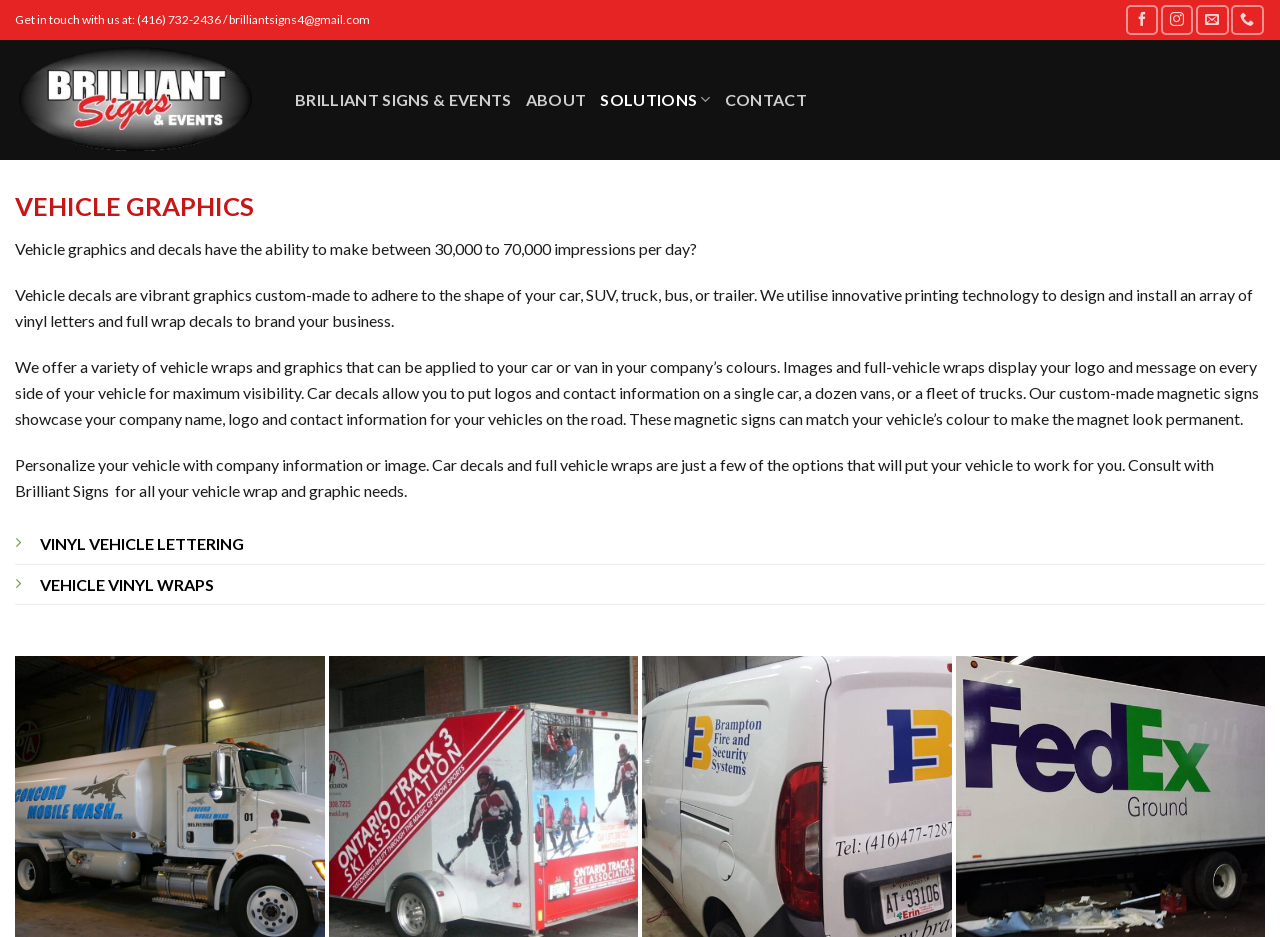Locate the coordinates of the bounding box for the clickable region that fulfills this instruction: "Learn about Brilliant Signs".

[0.012, 0.043, 0.207, 0.171]